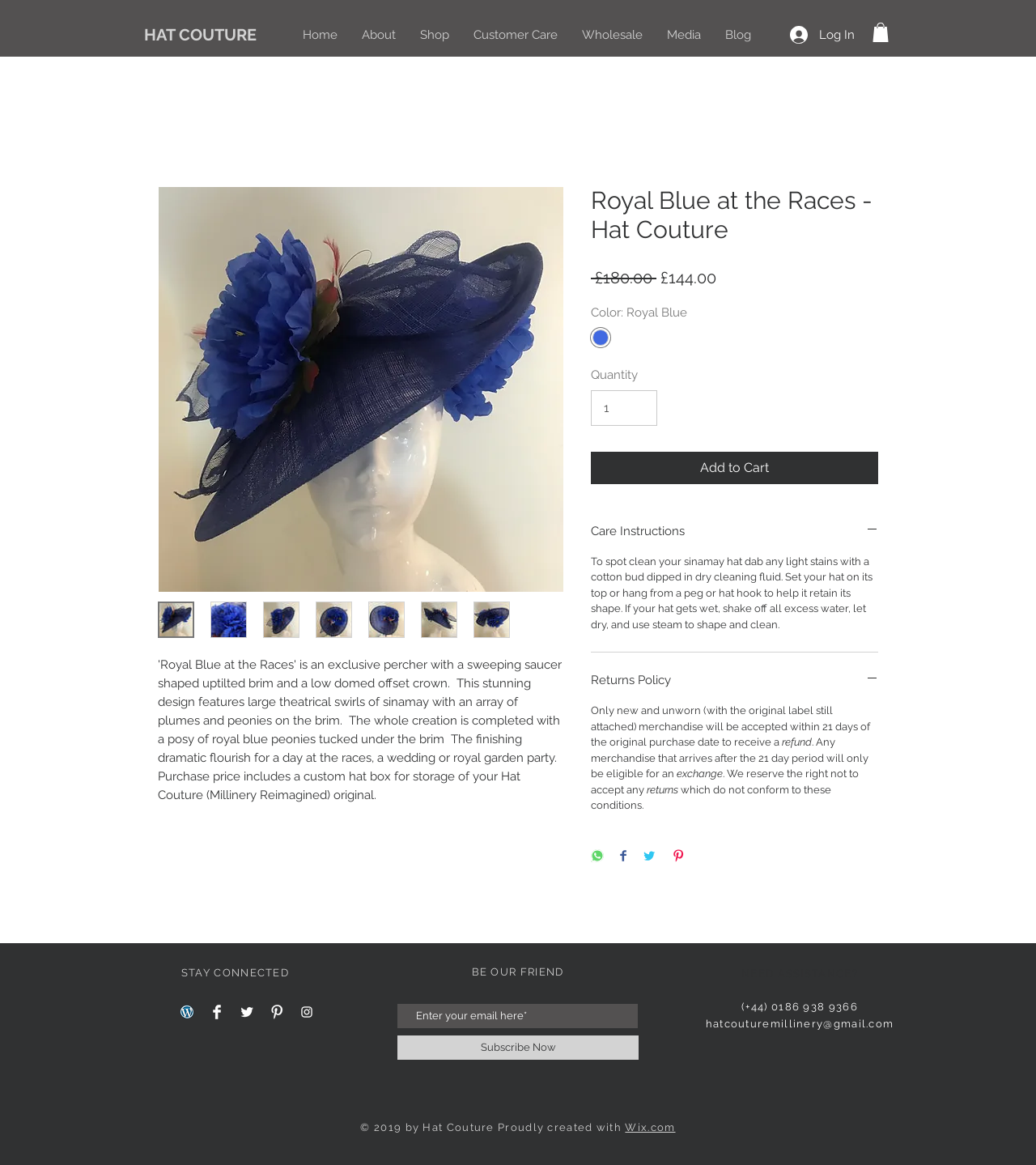Kindly determine the bounding box coordinates for the clickable area to achieve the given instruction: "Contact us".

None